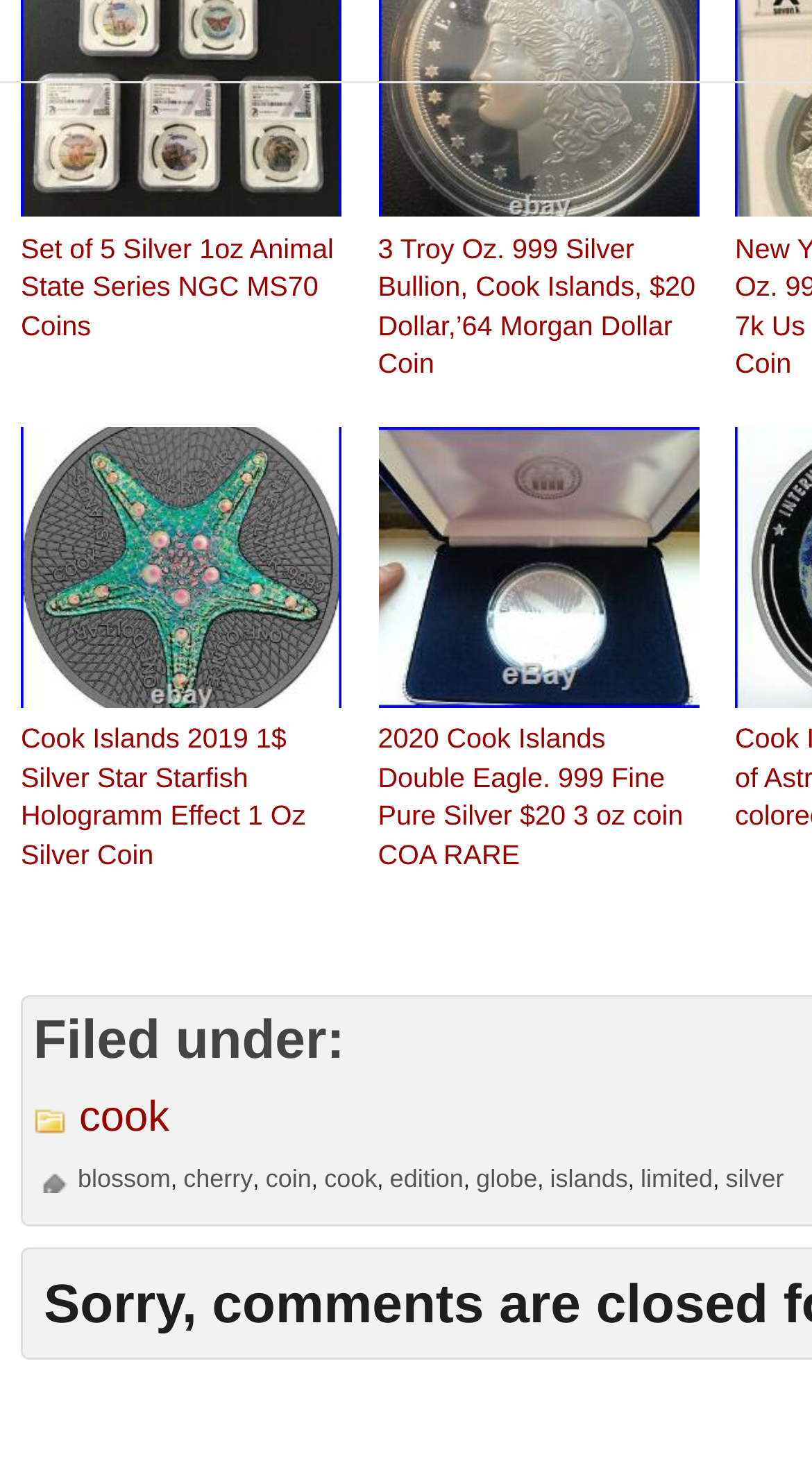Using the elements shown in the image, answer the question comprehensively: What is the theme of the coin?

The theme of the coin can be determined by looking at the link 'Cook Islands 2019 1$ Silver Star Starfish Hologramm Effect 1 Oz Silver Coin' which is located at the top of the webpage, indicating that the coin has a starfish theme.